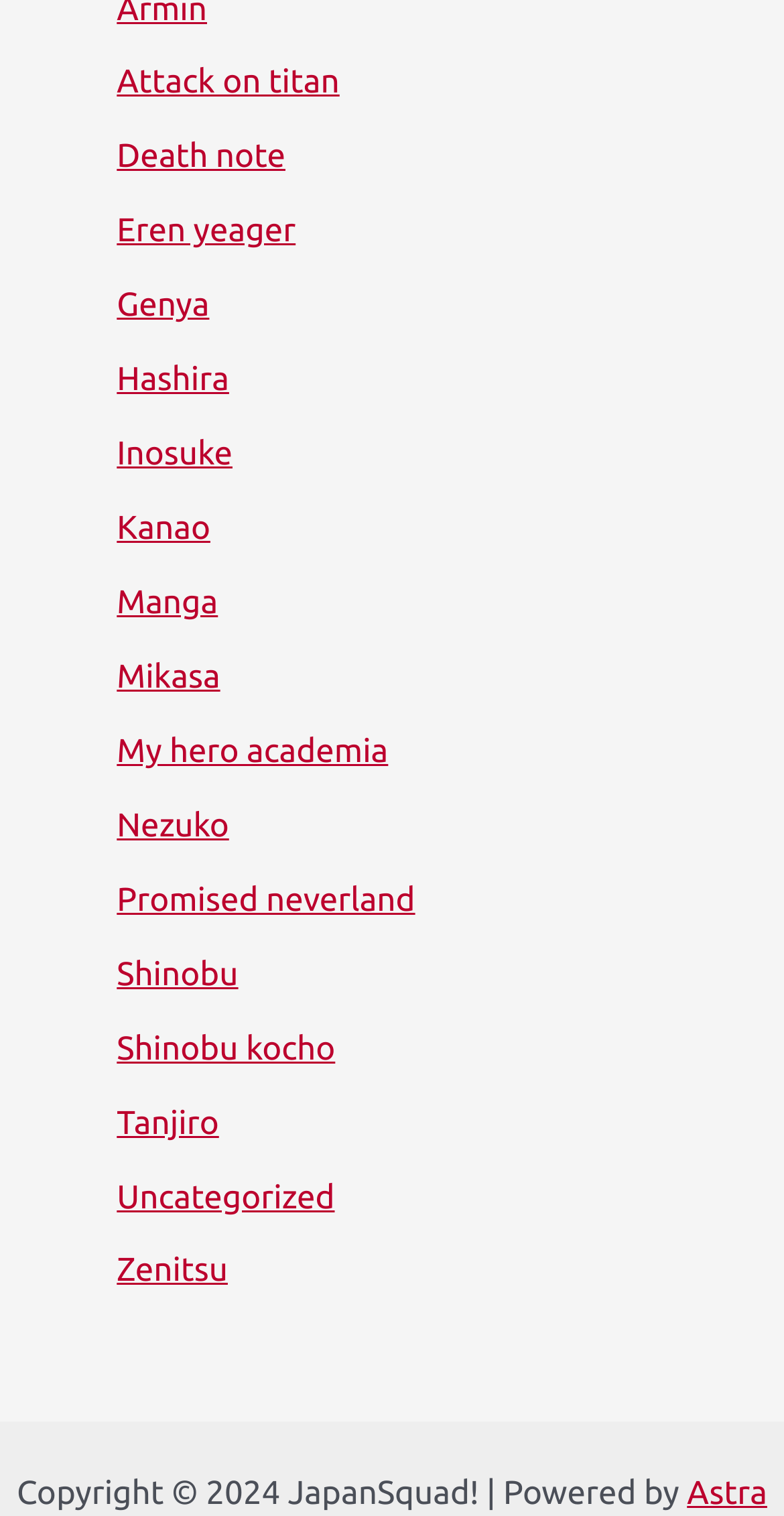Please identify the bounding box coordinates of the clickable area that will fulfill the following instruction: "Explore Manga". The coordinates should be in the format of four float numbers between 0 and 1, i.e., [left, top, right, bottom].

[0.149, 0.386, 0.278, 0.41]